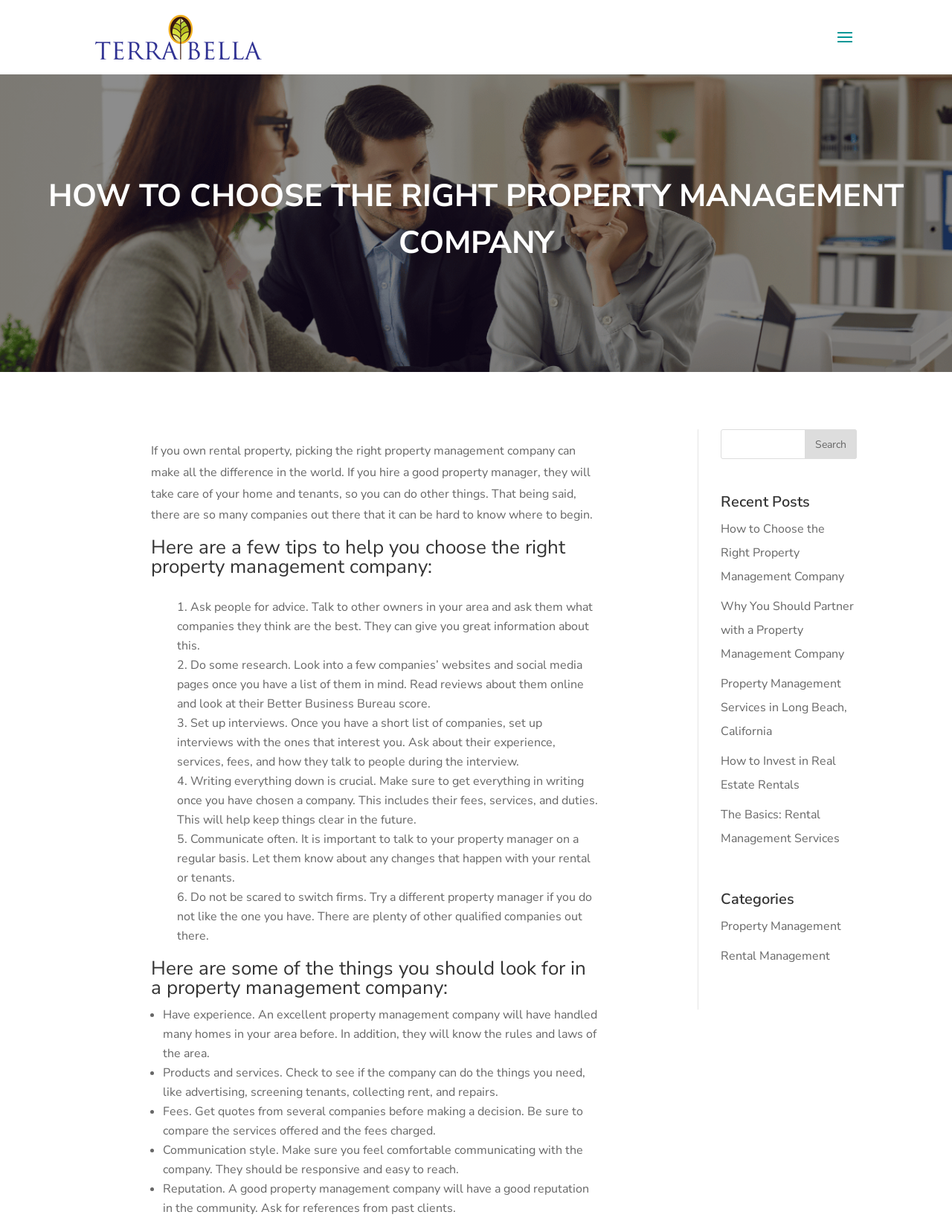Answer the question in a single word or phrase:
What is one of the things to look for in a property management company?

Experience